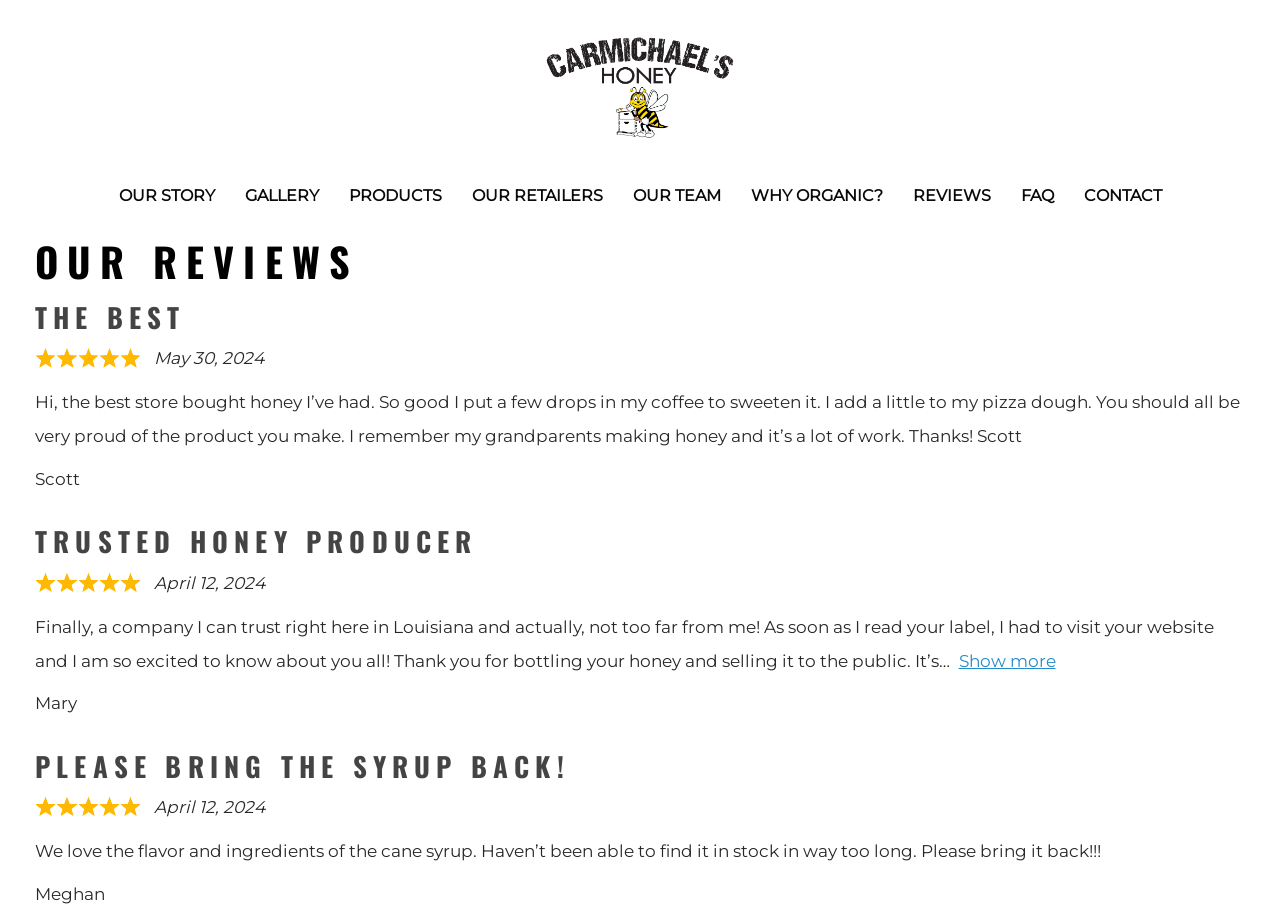Please respond to the question using a single word or phrase:
What is the purpose of the 'Show more' link?

To show more reviews